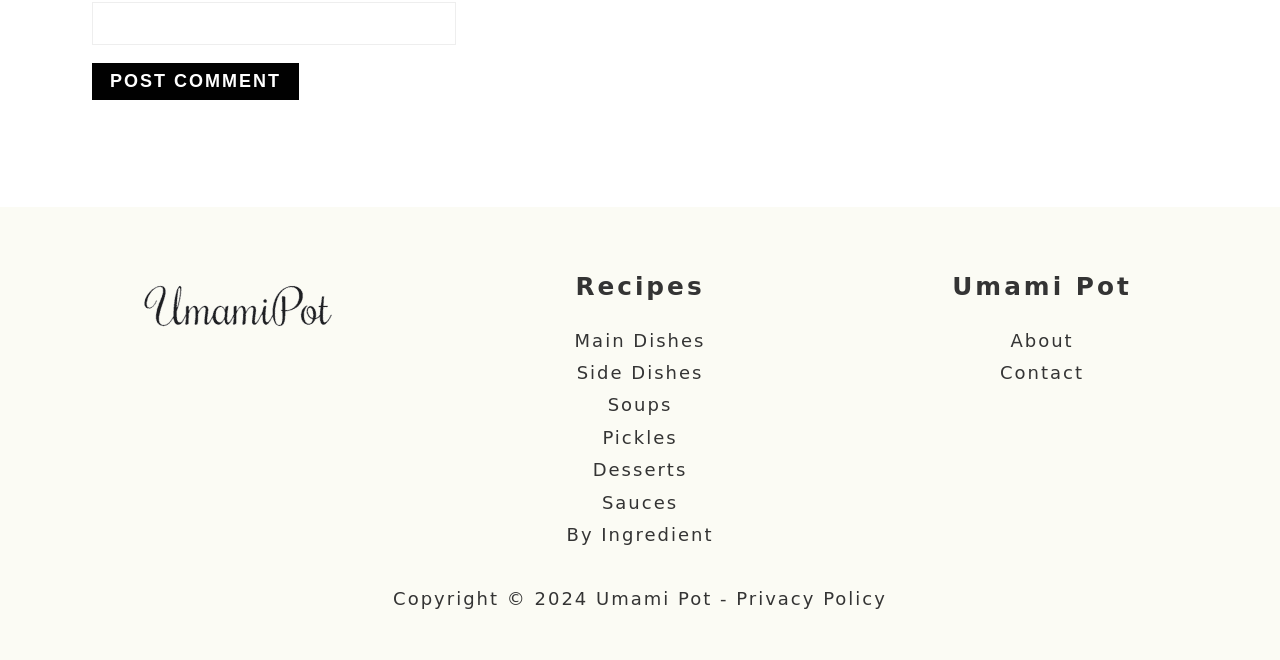Identify the bounding box coordinates of the clickable region necessary to fulfill the following instruction: "input characters in the text box". The bounding box coordinates should be four float numbers between 0 and 1, i.e., [left, top, right, bottom].

[0.072, 0.004, 0.356, 0.069]